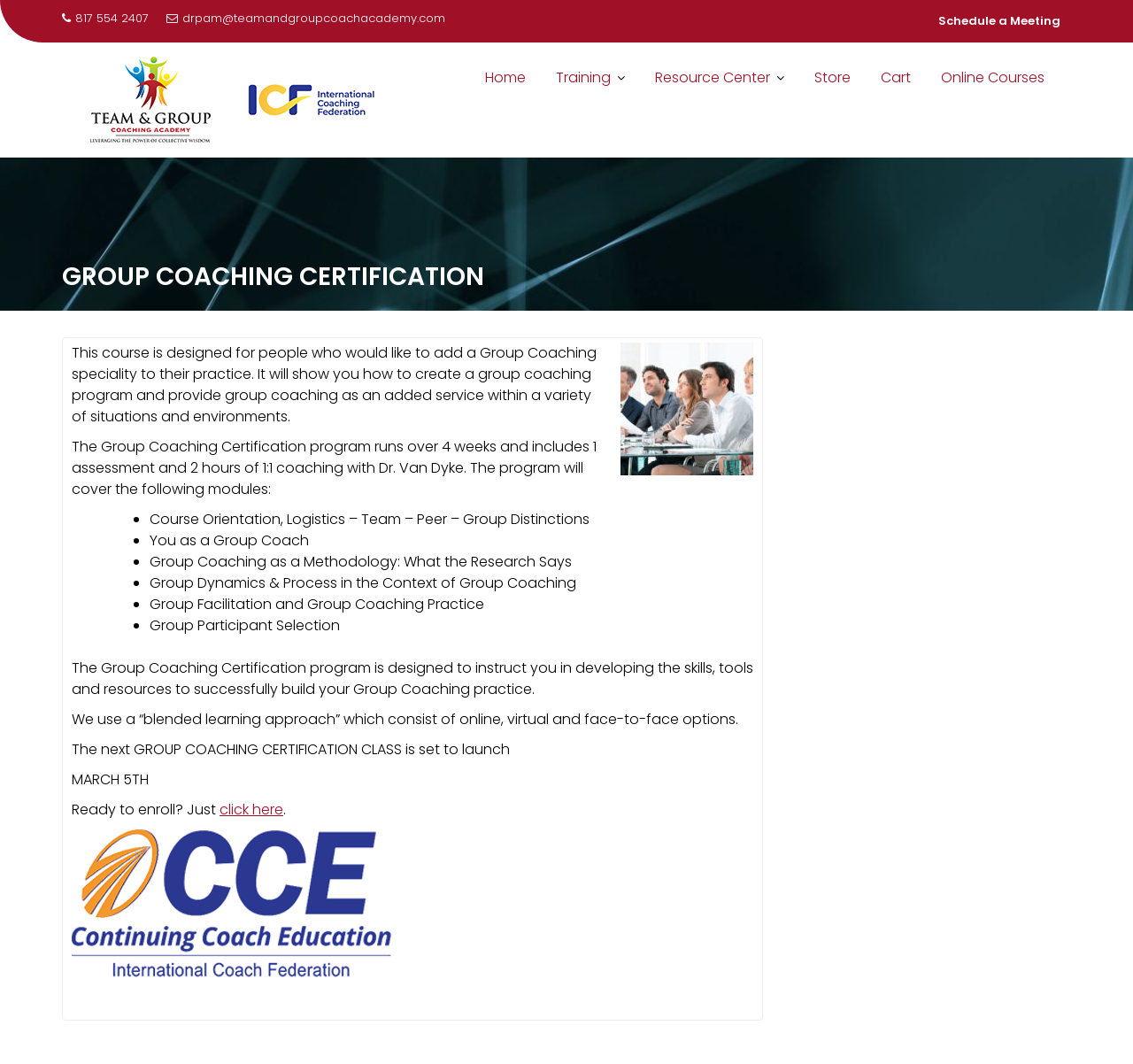Can you find the bounding box coordinates for the element that needs to be clicked to execute this instruction: "Go to the home page"? The coordinates should be given as four float numbers between 0 and 1, i.e., [left, top, right, bottom].

[0.416, 0.052, 0.476, 0.094]